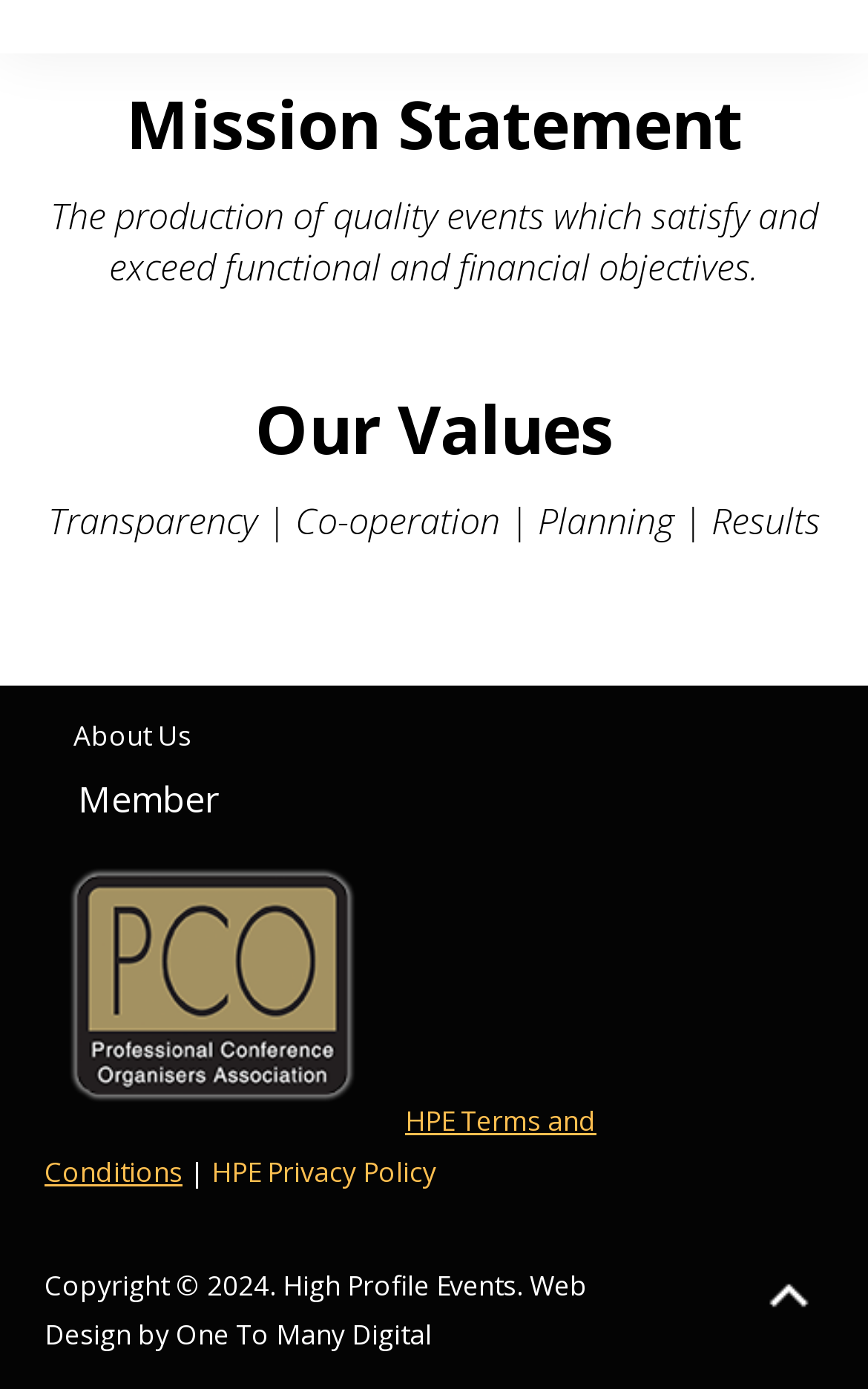What is the name of the organization?
Look at the image and respond with a single word or a short phrase.

High Profile Events